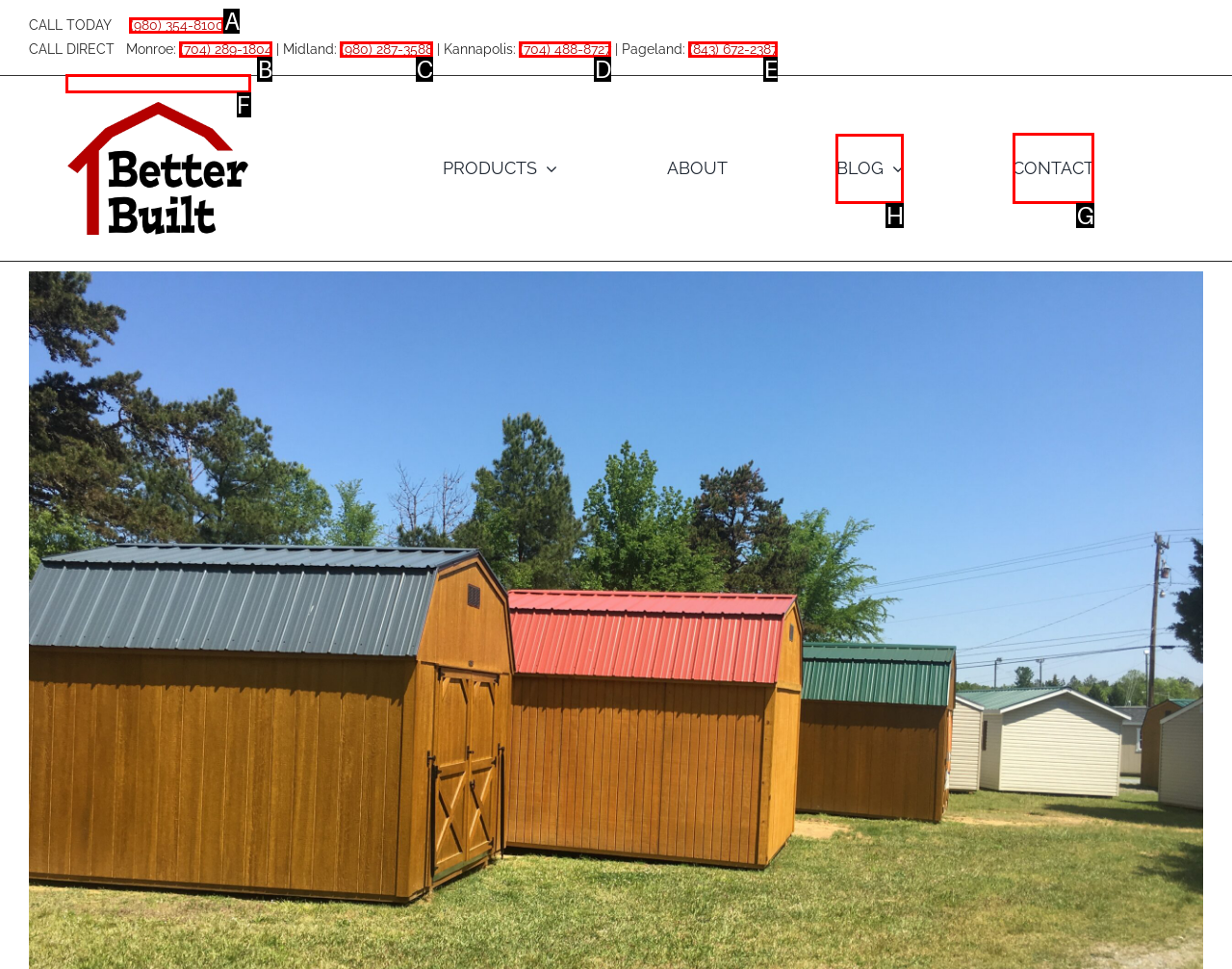Select the appropriate letter to fulfill the given instruction: Contact the company
Provide the letter of the correct option directly.

G